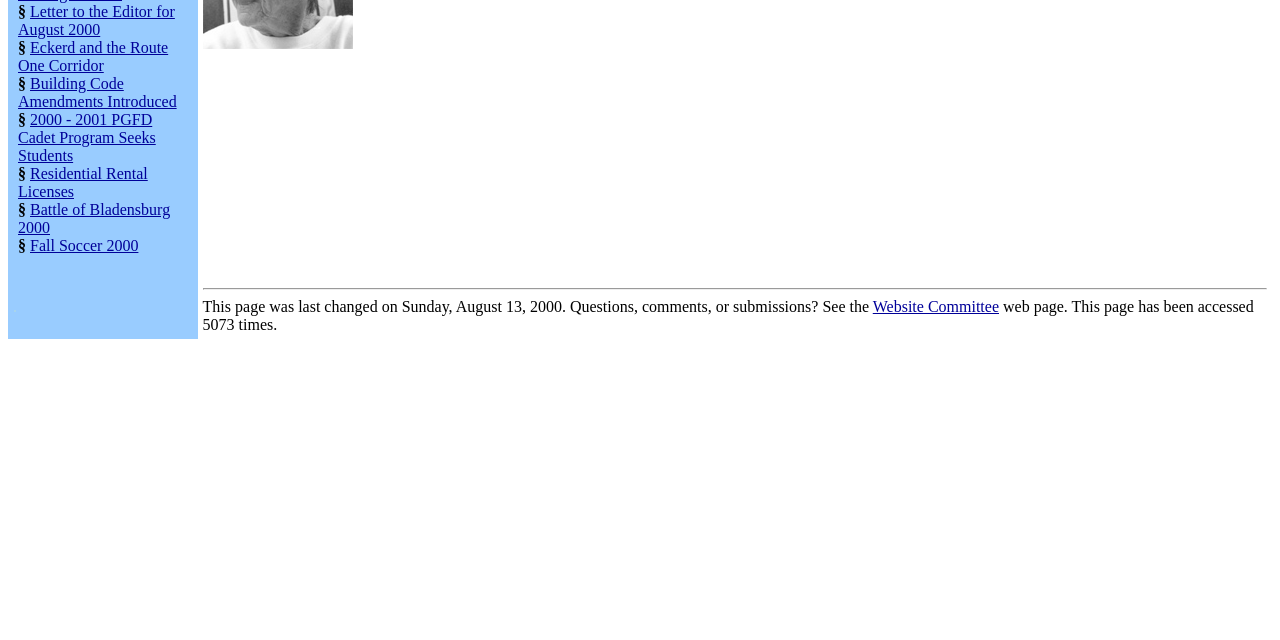Given the element description Residential Rental Licenses, identify the bounding box coordinates for the UI element on the webpage screenshot. The format should be (top-left x, top-left y, bottom-right x, bottom-right y), with values between 0 and 1.

[0.014, 0.258, 0.115, 0.312]